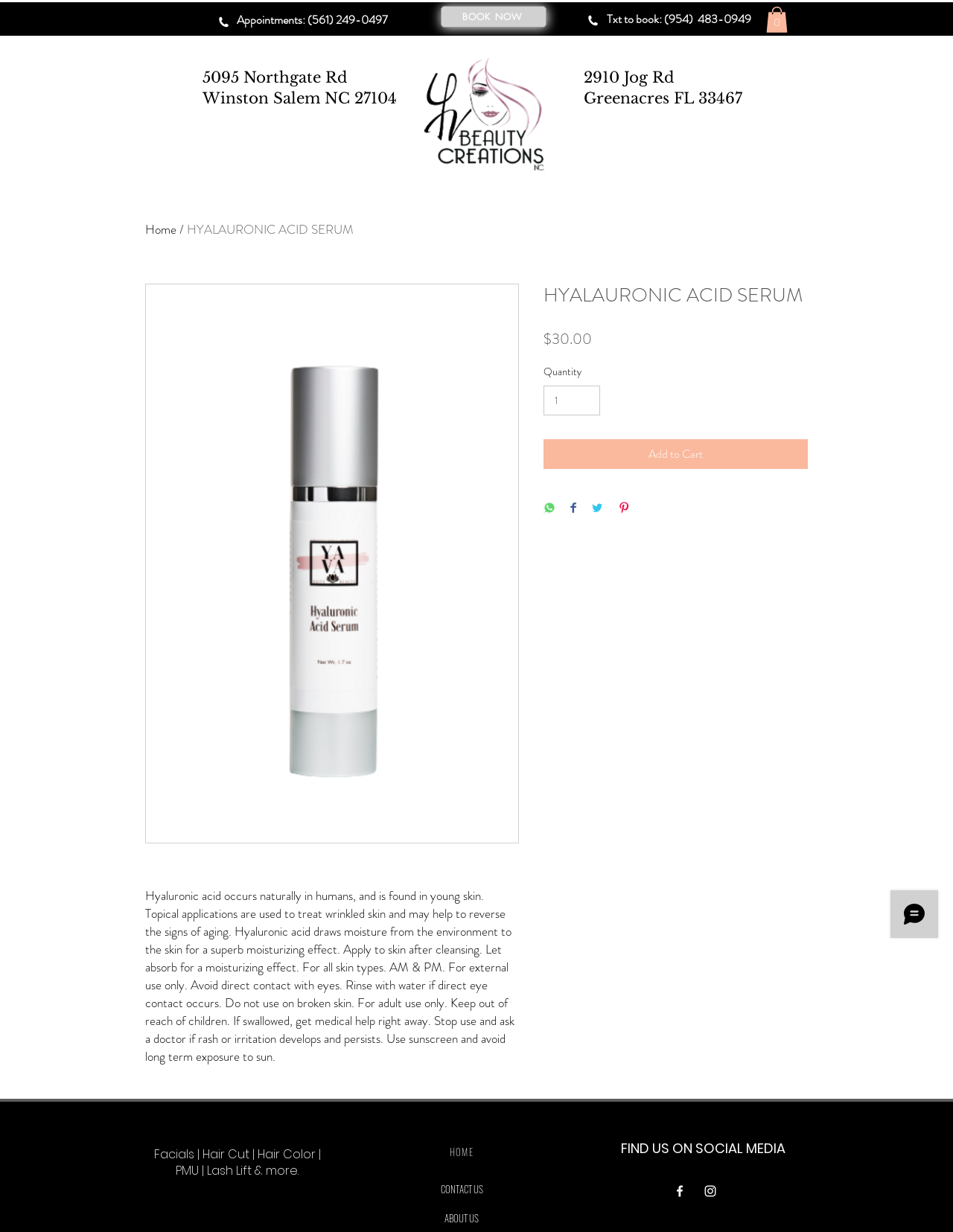Find the bounding box coordinates corresponding to the UI element with the description: "input value="1" aria-label="Quantity" value="1"". The coordinates should be formatted as [left, top, right, bottom], with values as floats between 0 and 1.

[0.57, 0.313, 0.63, 0.337]